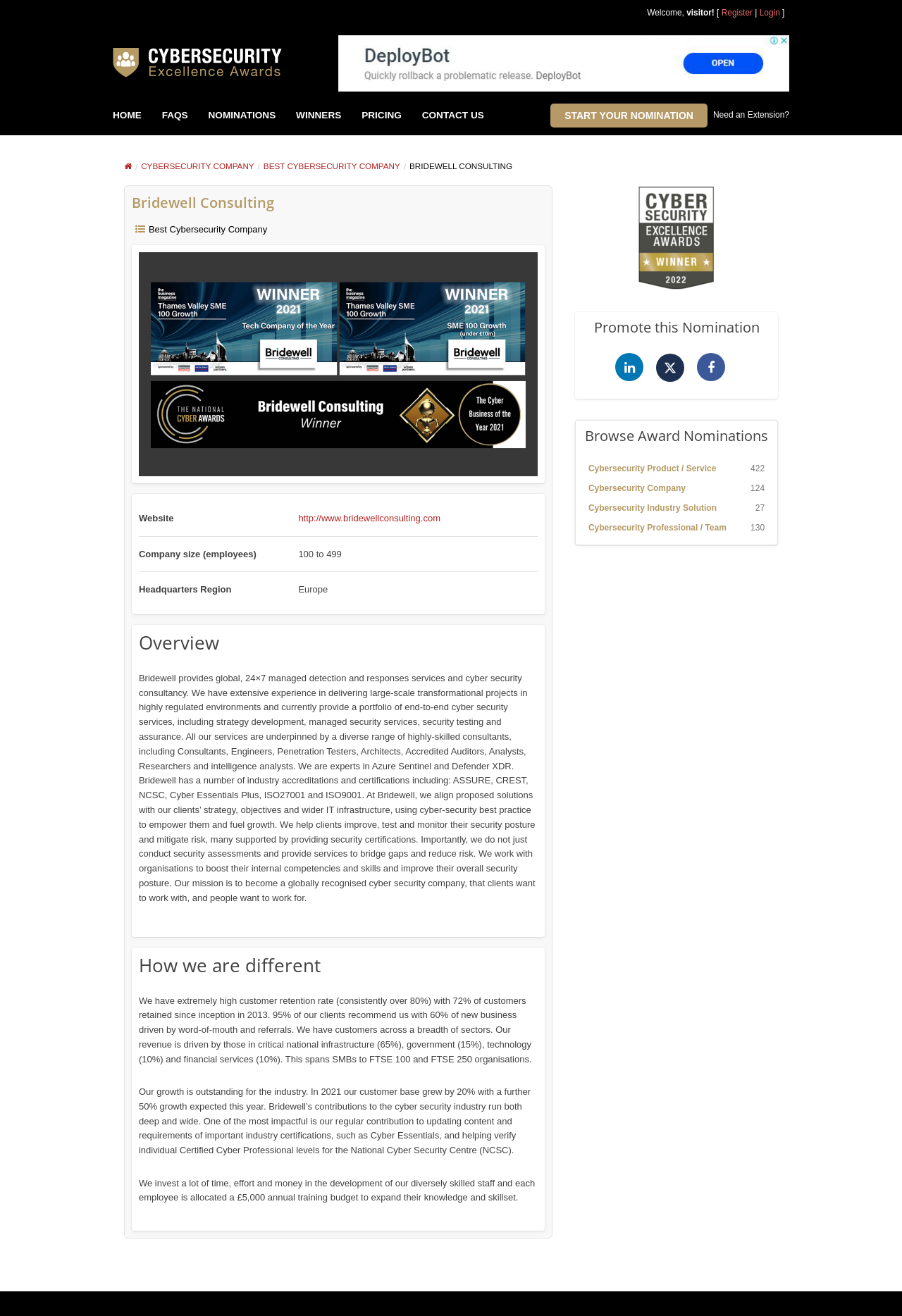Using the webpage screenshot and the element description Cybersecurity Excellence Awards, determine the bounding box coordinates. Specify the coordinates in the format (top-left x, top-left y, bottom-right x, bottom-right y) with values ranging from 0 to 1.

[0.125, 0.036, 0.527, 0.059]